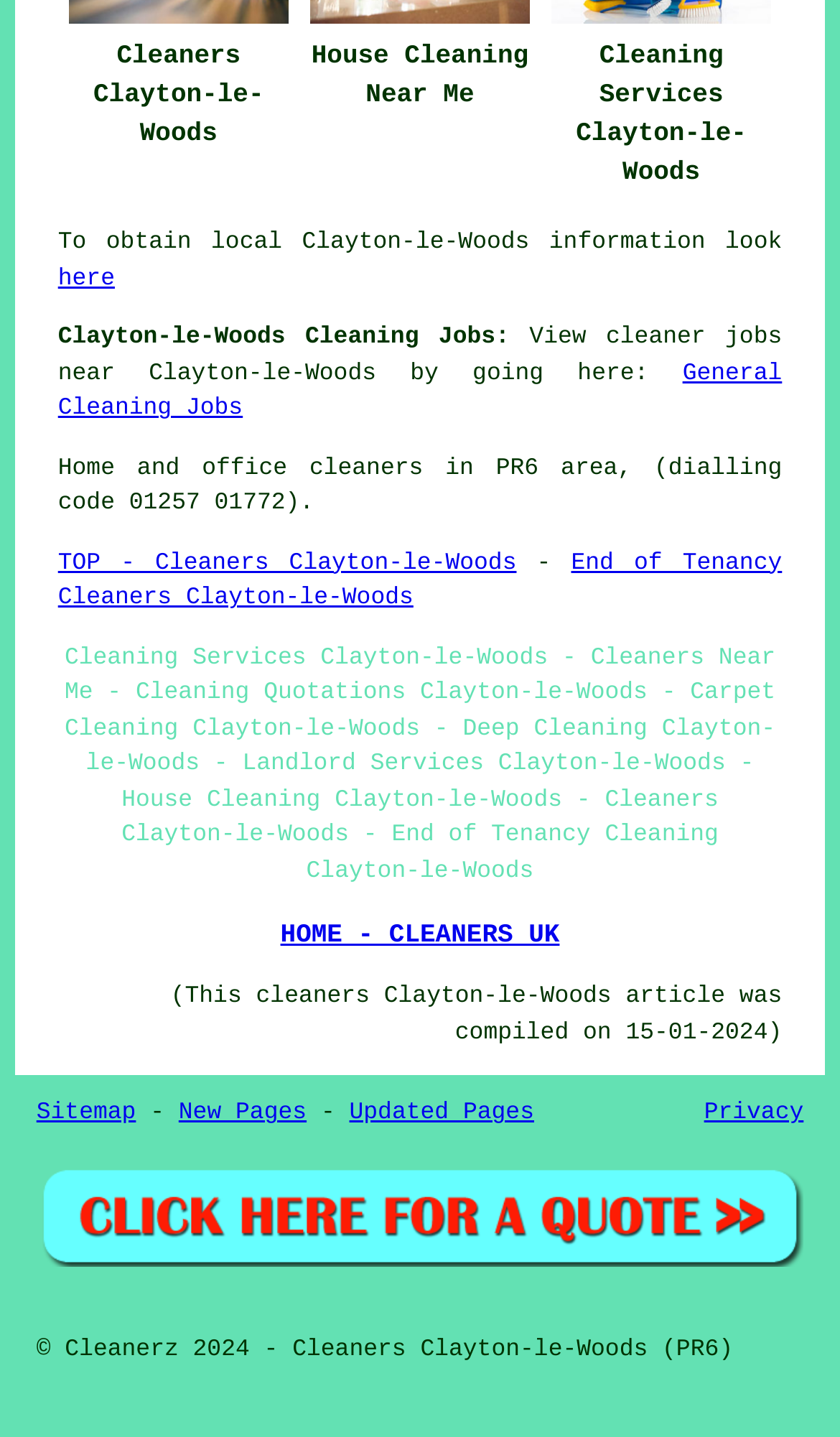Please identify the bounding box coordinates of the clickable region that I should interact with to perform the following instruction: "Post a reply". The coordinates should be expressed as four float numbers between 0 and 1, i.e., [left, top, right, bottom].

None